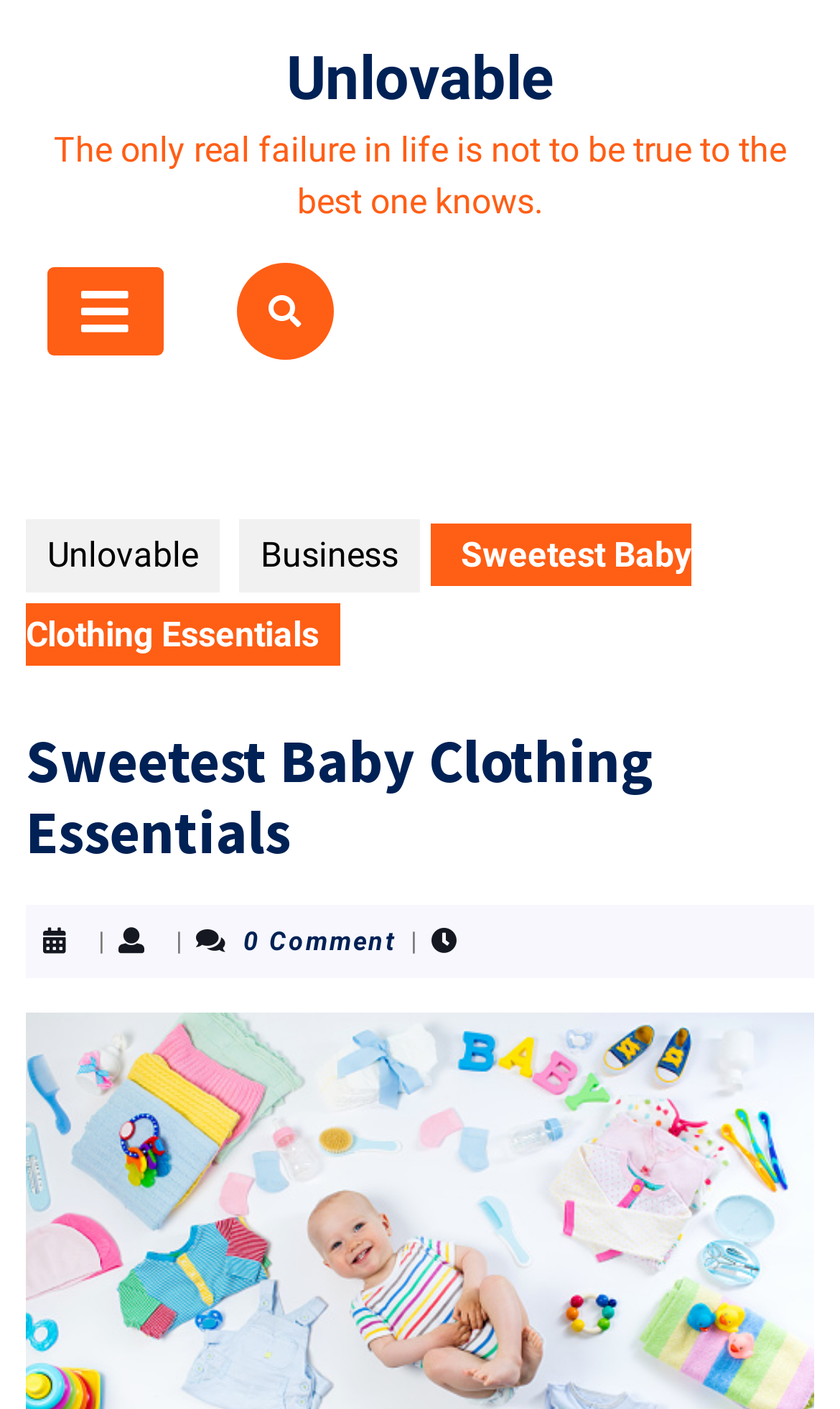Locate the UI element described by Open Button and provide its bounding box coordinates. Use the format (top-left x, top-left y, bottom-right x, bottom-right y) with all values as floating point numbers between 0 and 1.

[0.056, 0.19, 0.194, 0.252]